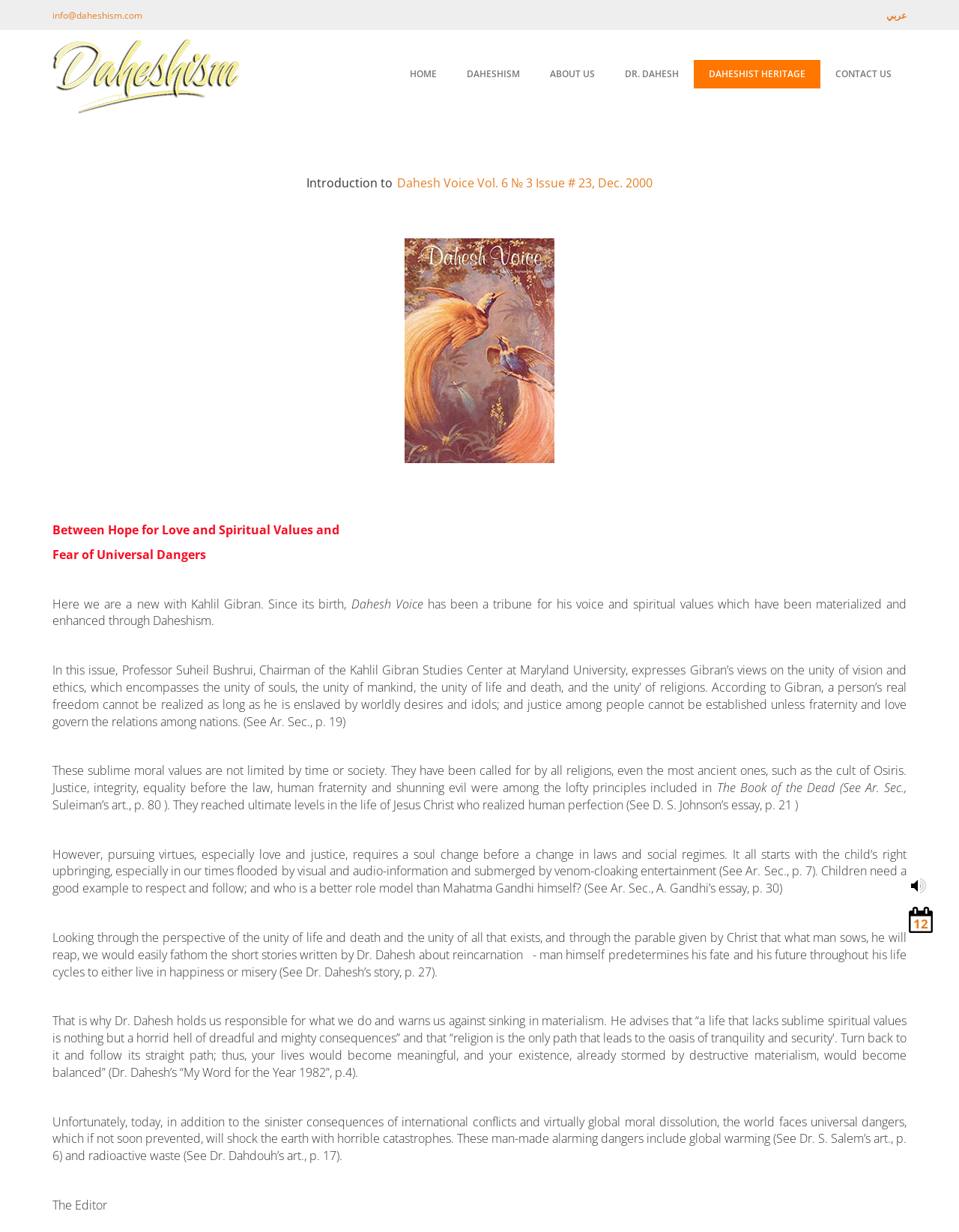Analyze the image and give a detailed response to the question:
What is the email address provided on the webpage?

I found the email address by looking at the static text element with the content 'info@daheshism.com' located at the top of the webpage.